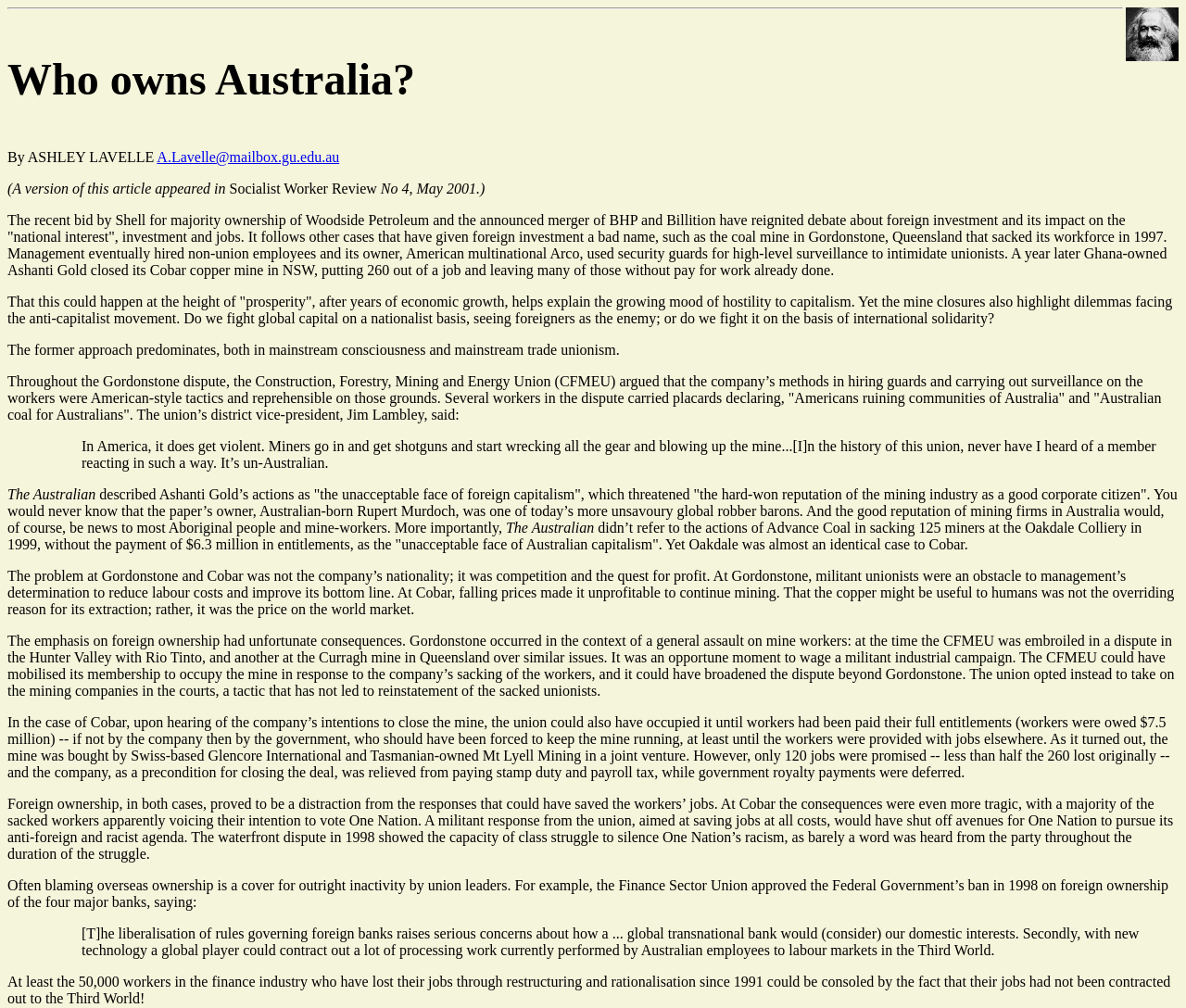Offer a meticulous caption that includes all visible features of the webpage.

The webpage is about Marxist Interventions, with a focus on the topic of foreign investment and its impact on the "national interest", investment, and jobs. At the top of the page, there is an image and a horizontal separator. Below the separator, the title "Who owns Australia?" is displayed prominently, followed by the author's name and email address.

The main content of the page is a lengthy article that discusses the recent bid by Shell for majority ownership of Woodside Petroleum and the announced merger of BHP and Billiton, which has reignited debate about foreign investment and its impact on the "national interest", investment, and jobs. The article highlights the cases of a coal mine in Gordonstone, Queensland, and a copper mine in Cobar, NSW, which were closed by their foreign owners, resulting in job losses and controversy.

The article argues that the emphasis on foreign ownership is a distraction from the real issue, which is the quest for profit and competition. It criticizes the union's response to the mine closures, saying that they should have taken a more militant approach to save the workers' jobs. The article also notes that blaming foreign ownership can be a cover for inactivity by union leaders.

Throughout the article, there are several paragraphs of text that discuss the issues in detail, with quotes from union leaders and newspaper articles. The tone of the article is critical of capitalism and the actions of multinational corporations, and argues for a more militant approach to defending workers' rights.